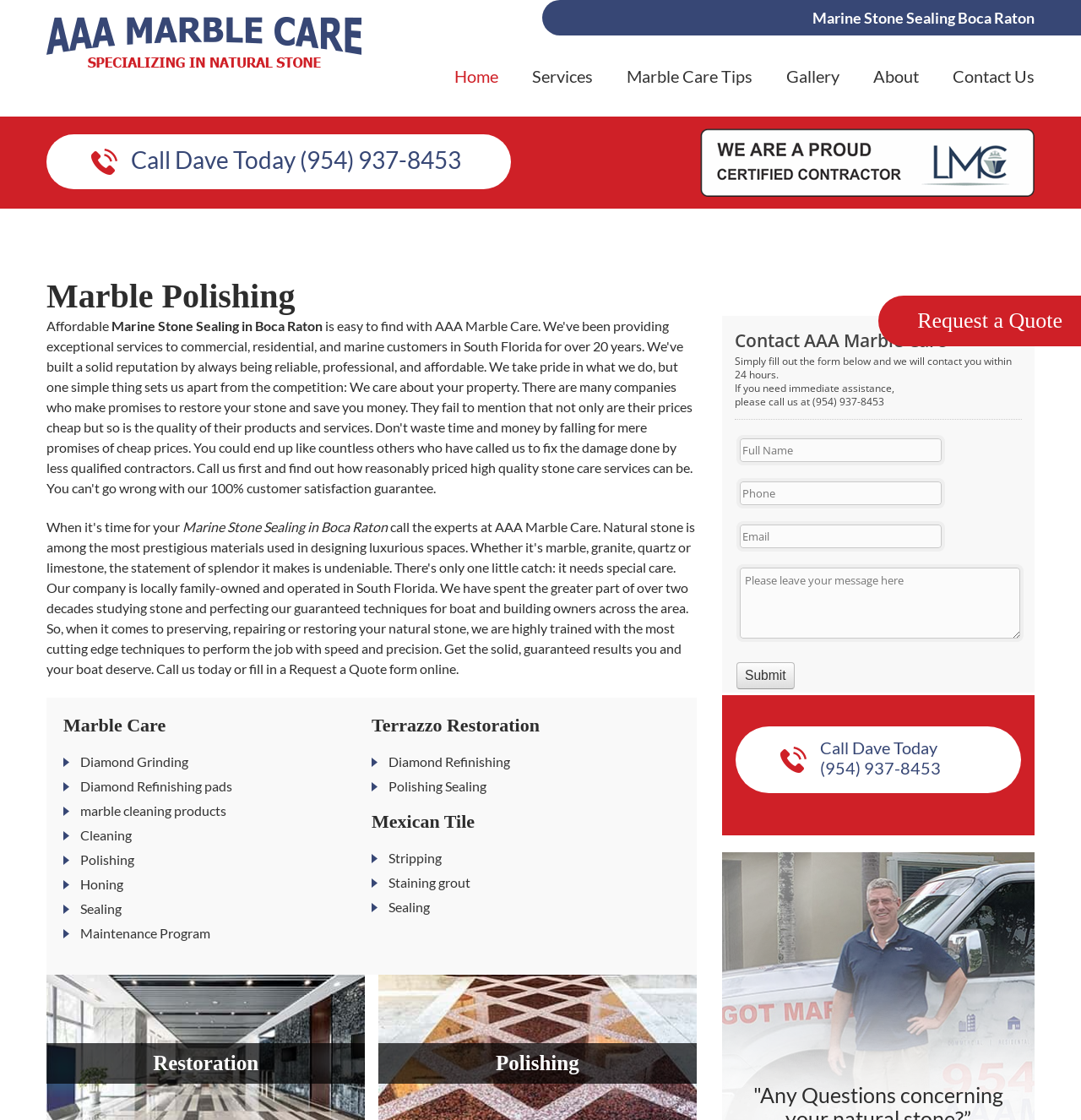Determine the bounding box coordinates for the area that needs to be clicked to fulfill this task: "Click the 'Home' link". The coordinates must be given as four float numbers between 0 and 1, i.e., [left, top, right, bottom].

[0.42, 0.059, 0.461, 0.104]